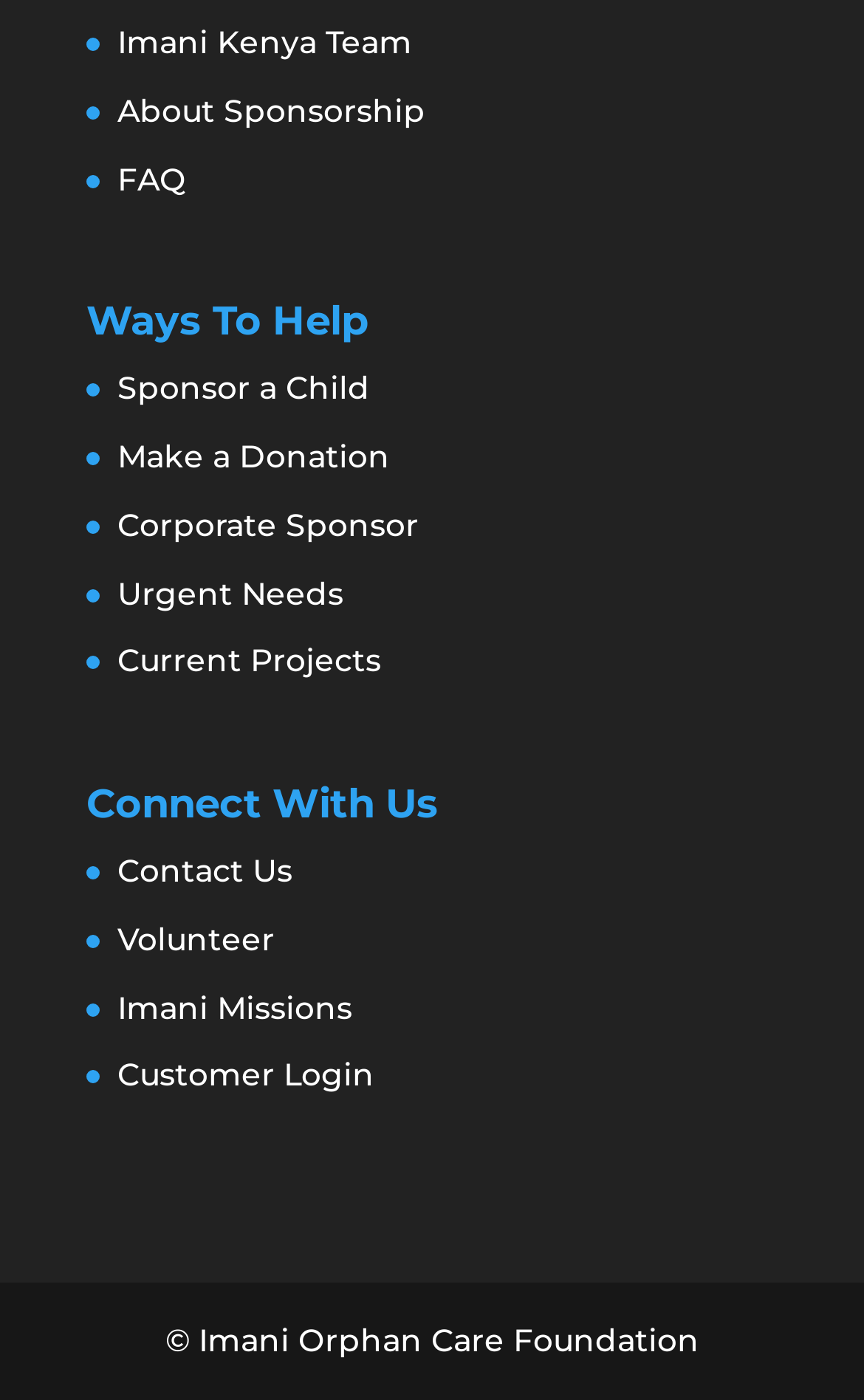Give a one-word or short phrase answer to this question: 
What is the organization's name?

Imani Orphan Care Foundation